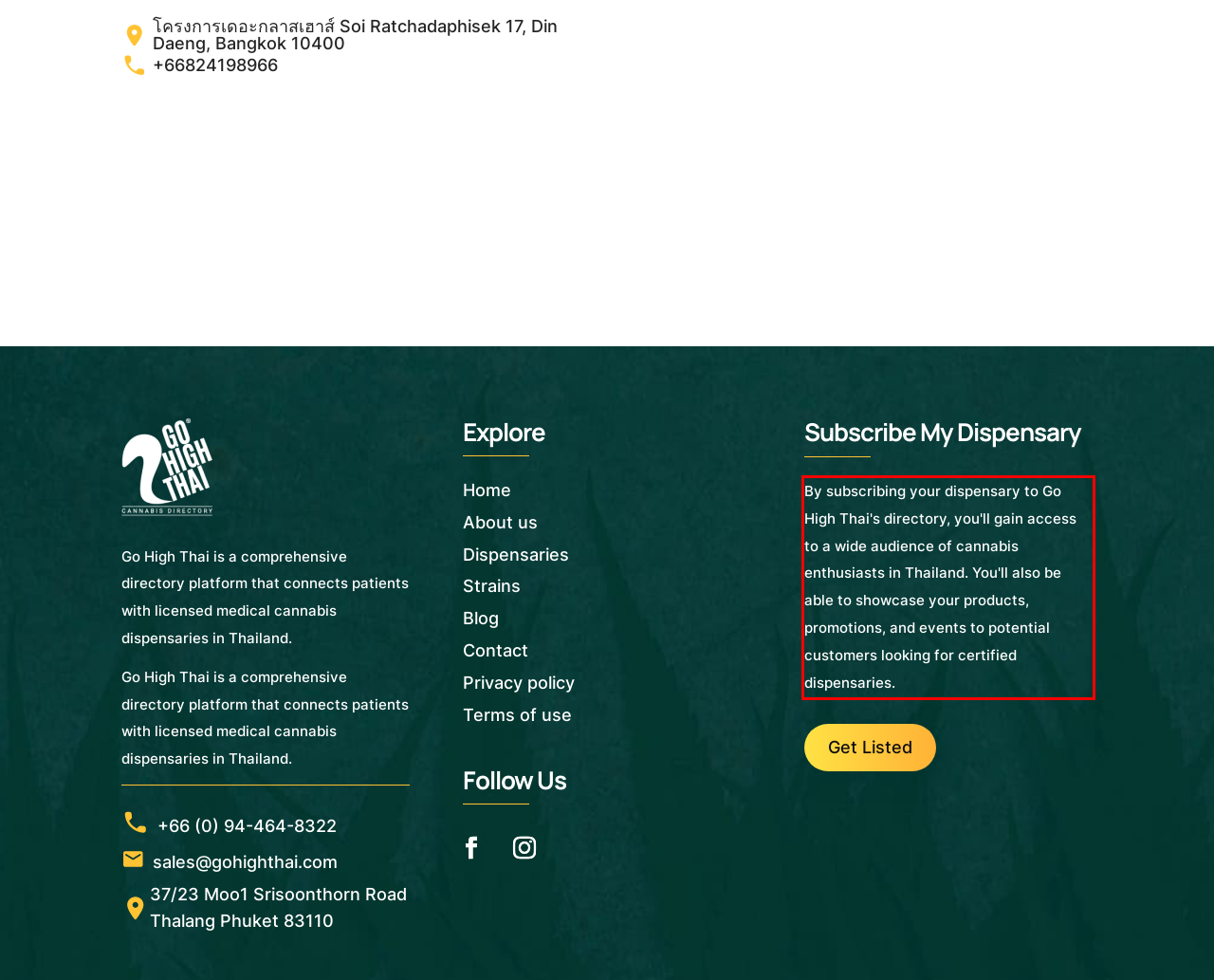Examine the webpage screenshot and use OCR to recognize and output the text within the red bounding box.

By subscribing your dispensary to Go High Thai's directory, you'll gain access to a wide audience of cannabis enthusiasts in Thailand. You'll also be able to showcase your products, promotions, and events to potential customers looking for certified dispensaries.